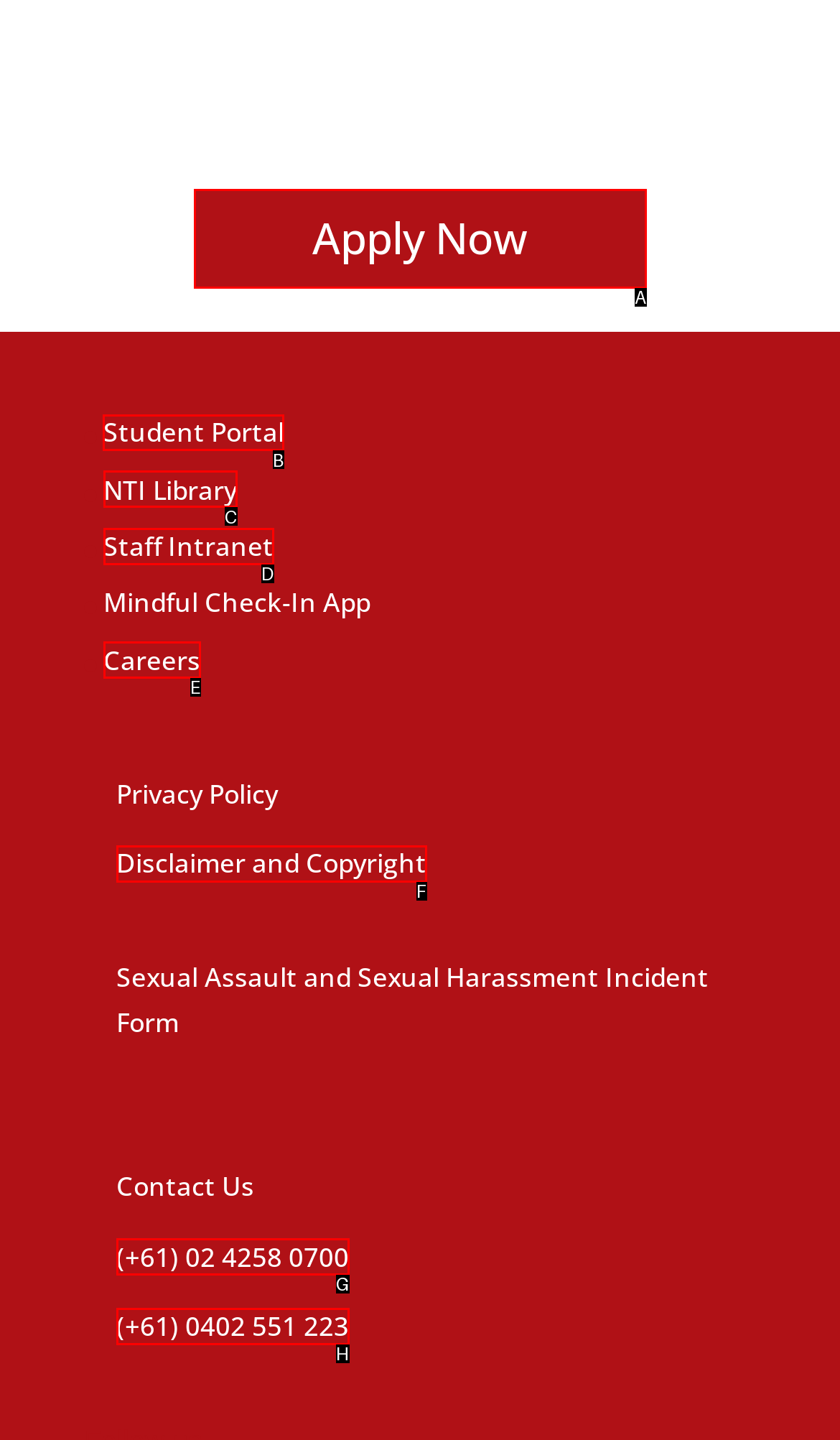For the task "Access the student portal", which option's letter should you click? Answer with the letter only.

B